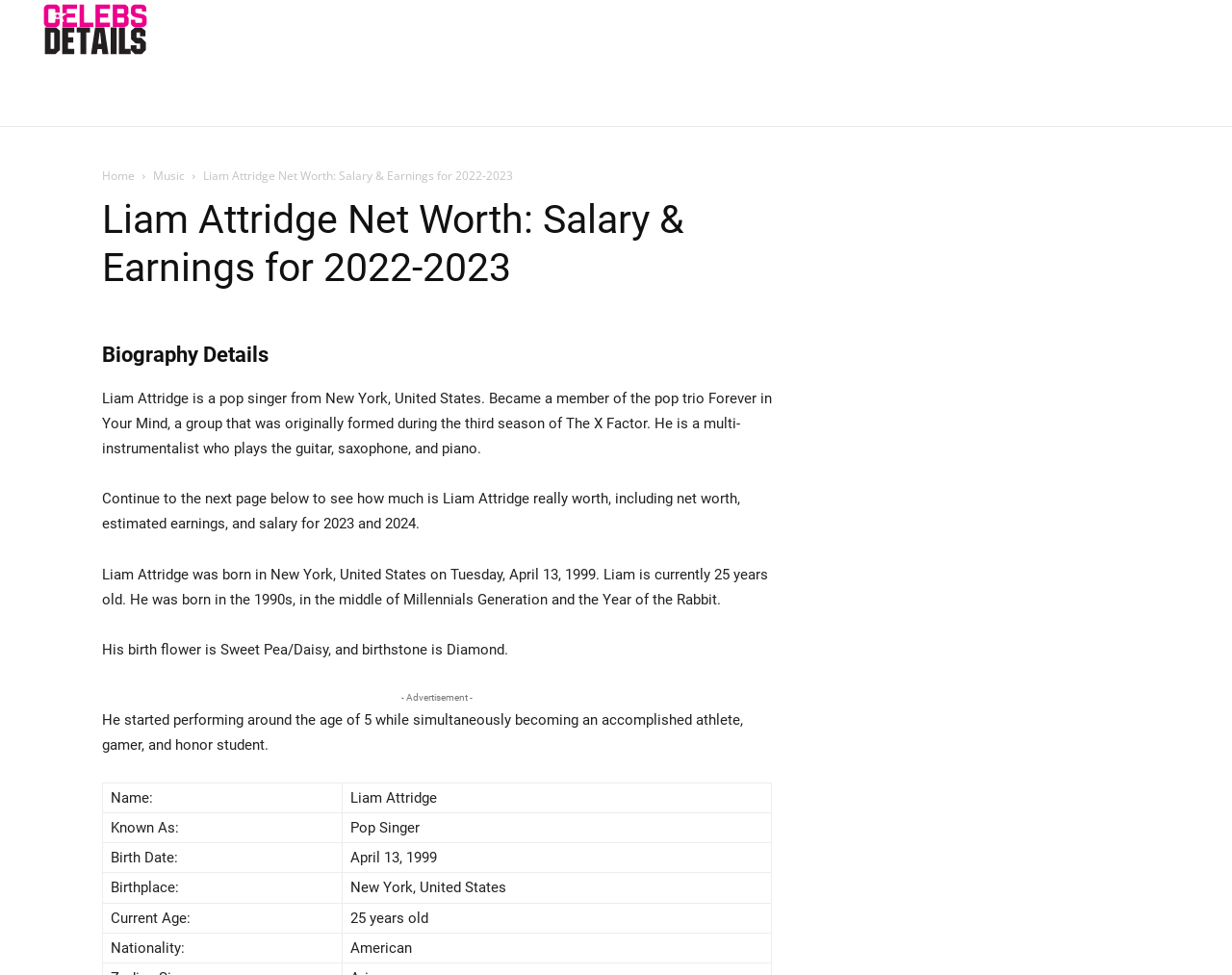Determine the bounding box coordinates for the UI element with the following description: "Music". The coordinates should be four float numbers between 0 and 1, represented as [left, top, right, bottom].

[0.124, 0.172, 0.15, 0.189]